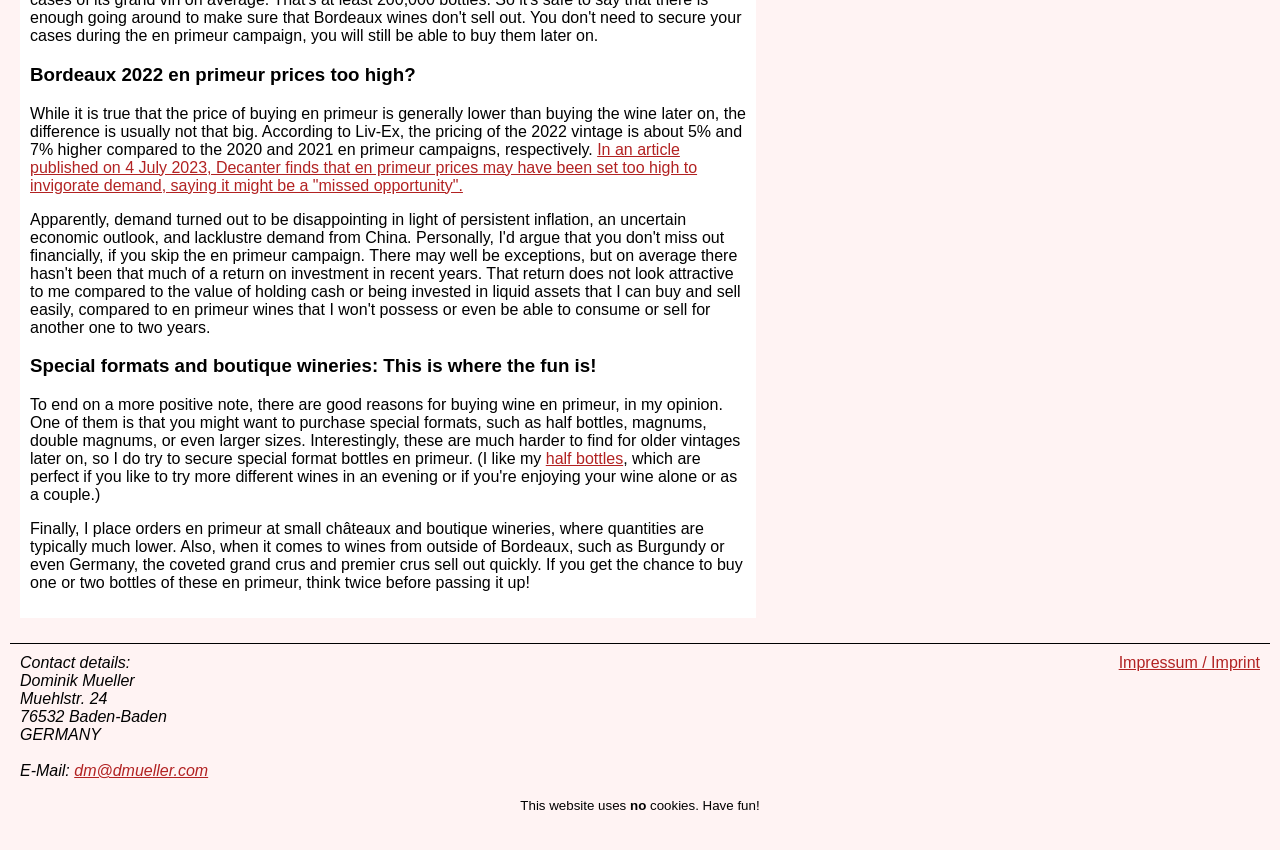Find the bounding box coordinates for the HTML element described in this sentence: "dm@dmueller.com". Provide the coordinates as four float numbers between 0 and 1, in the format [left, top, right, bottom].

[0.058, 0.897, 0.163, 0.917]